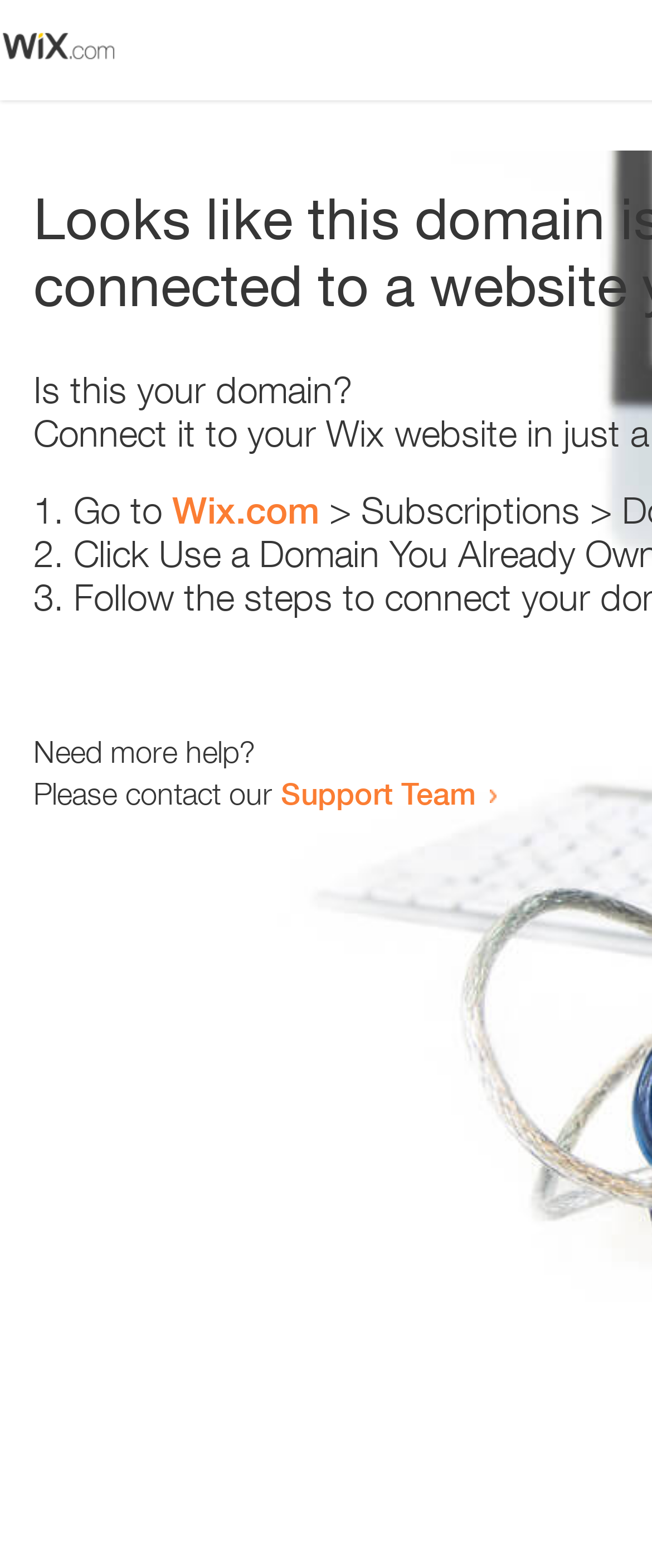Please provide the bounding box coordinates for the UI element as described: "Wix.com". The coordinates must be four floats between 0 and 1, represented as [left, top, right, bottom].

[0.264, 0.312, 0.49, 0.339]